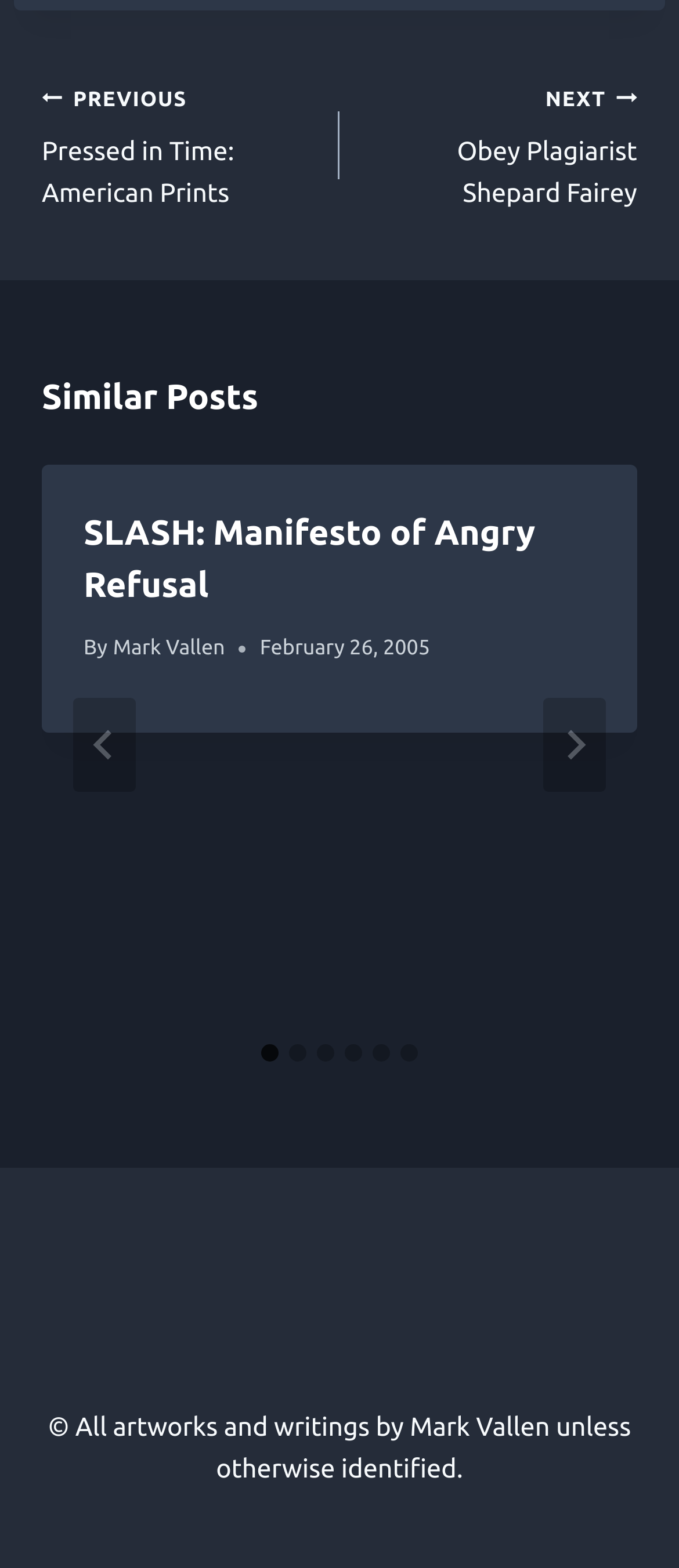Find the bounding box coordinates of the element you need to click on to perform this action: 'Go to last slide'. The coordinates should be represented by four float values between 0 and 1, in the format [left, top, right, bottom].

[0.108, 0.445, 0.2, 0.505]